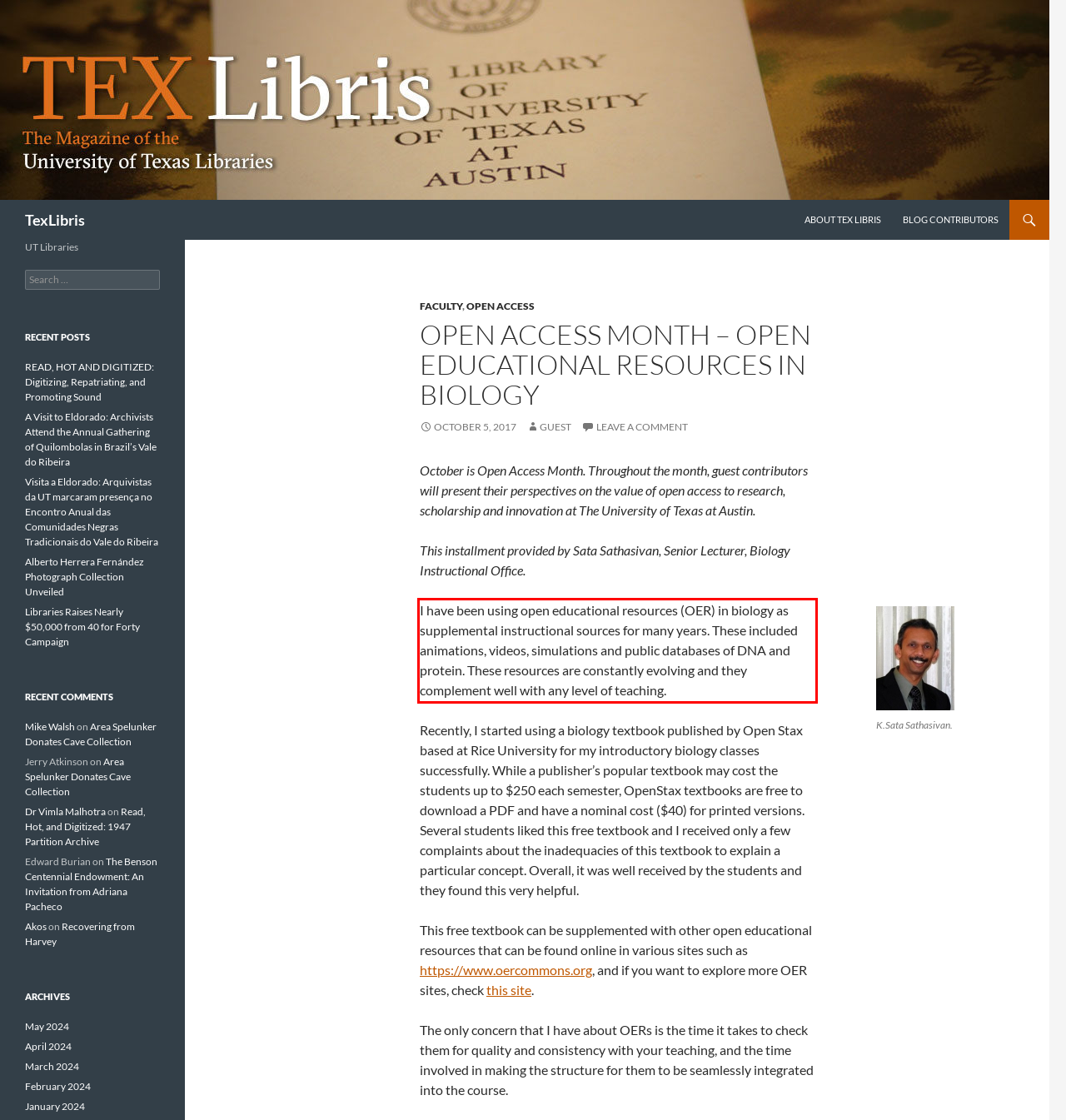Analyze the red bounding box in the provided webpage screenshot and generate the text content contained within.

I have been using open educational resources (OER) in biology as supplemental instructional sources for many years. These included animations, videos, simulations and public databases of DNA and protein. These resources are constantly evolving and they complement well with any level of teaching.